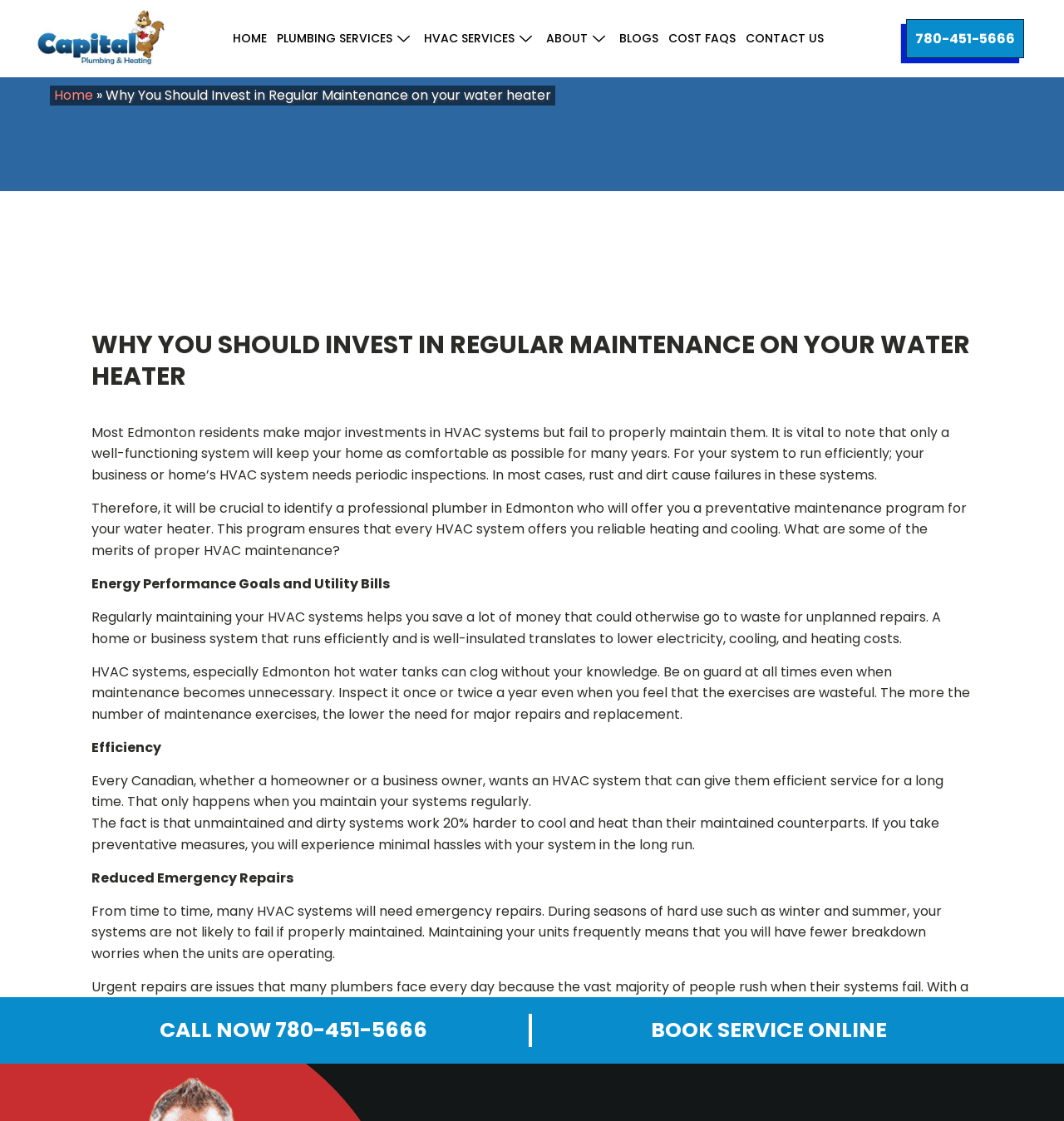Please identify the bounding box coordinates of the clickable area that will allow you to execute the instruction: "Click HVAC SERVICES".

[0.394, 0.023, 0.509, 0.046]